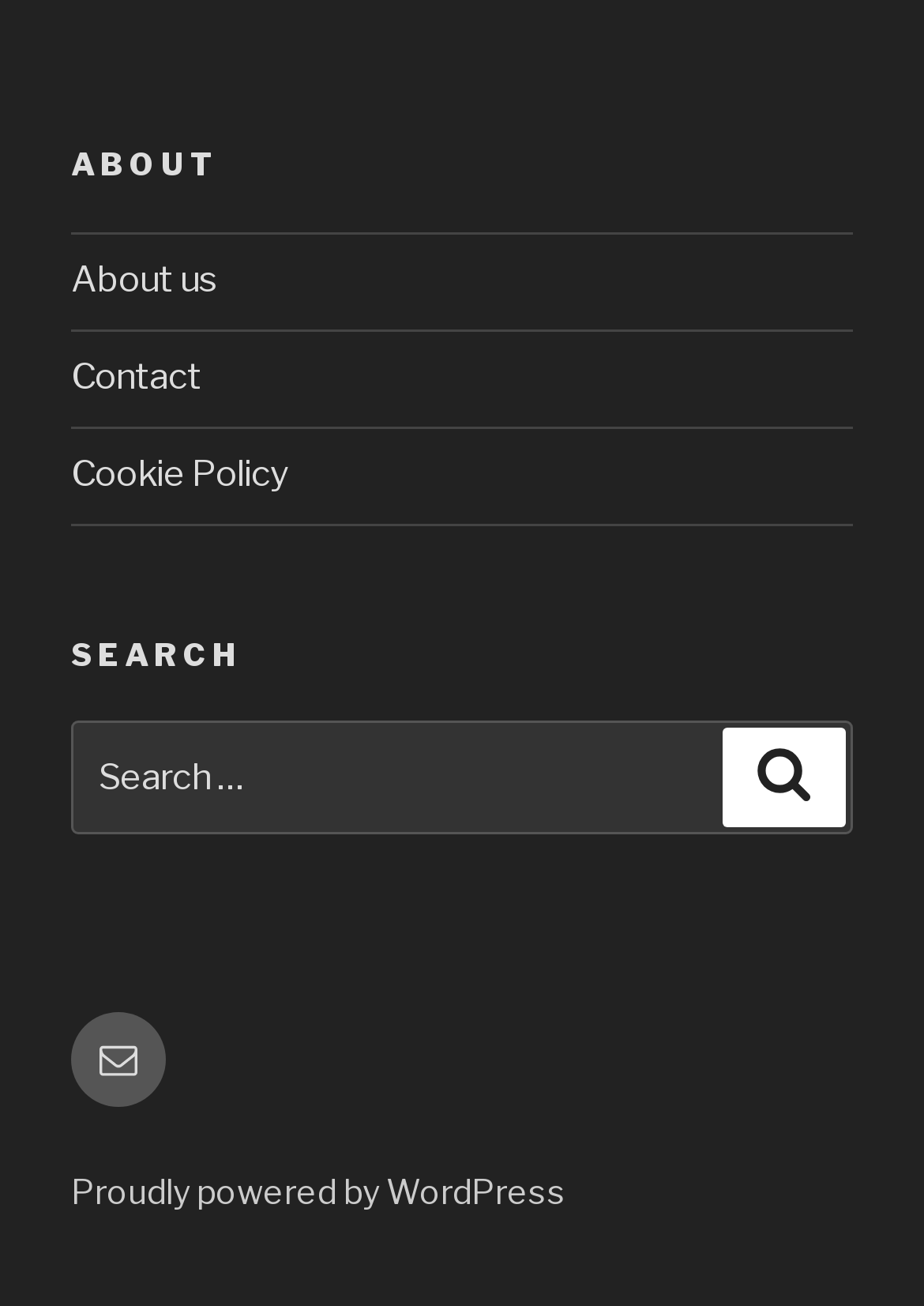What is the last item in the footer social links menu?
Carefully analyze the image and provide a detailed answer to the question.

I looked at the footer social links menu and found that the last item is a link labeled 'Email'.